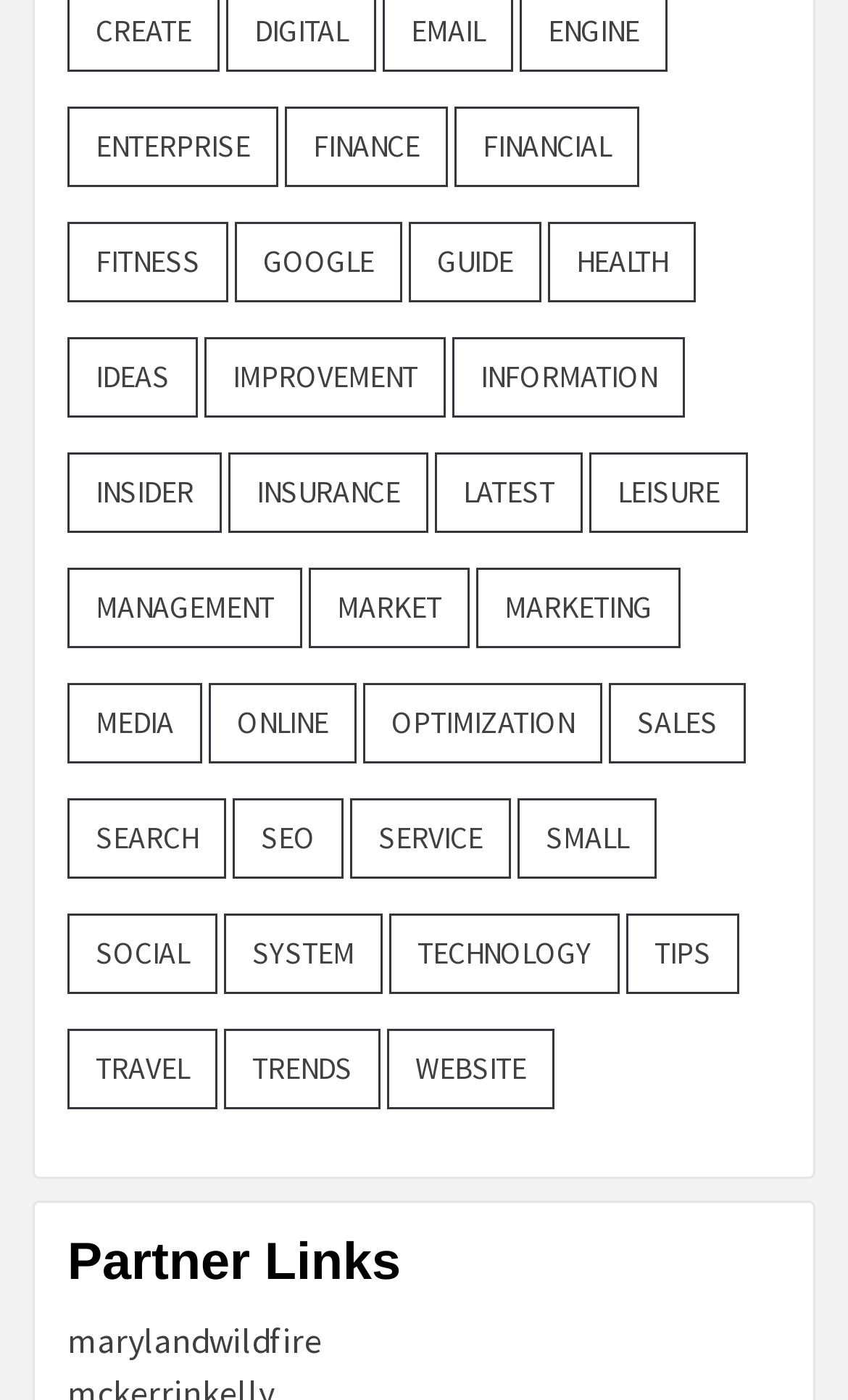Analyze the image and deliver a detailed answer to the question: How many categories are there in total?

There are 27 categories in total, which can be counted by looking at the number of links on the webpage.